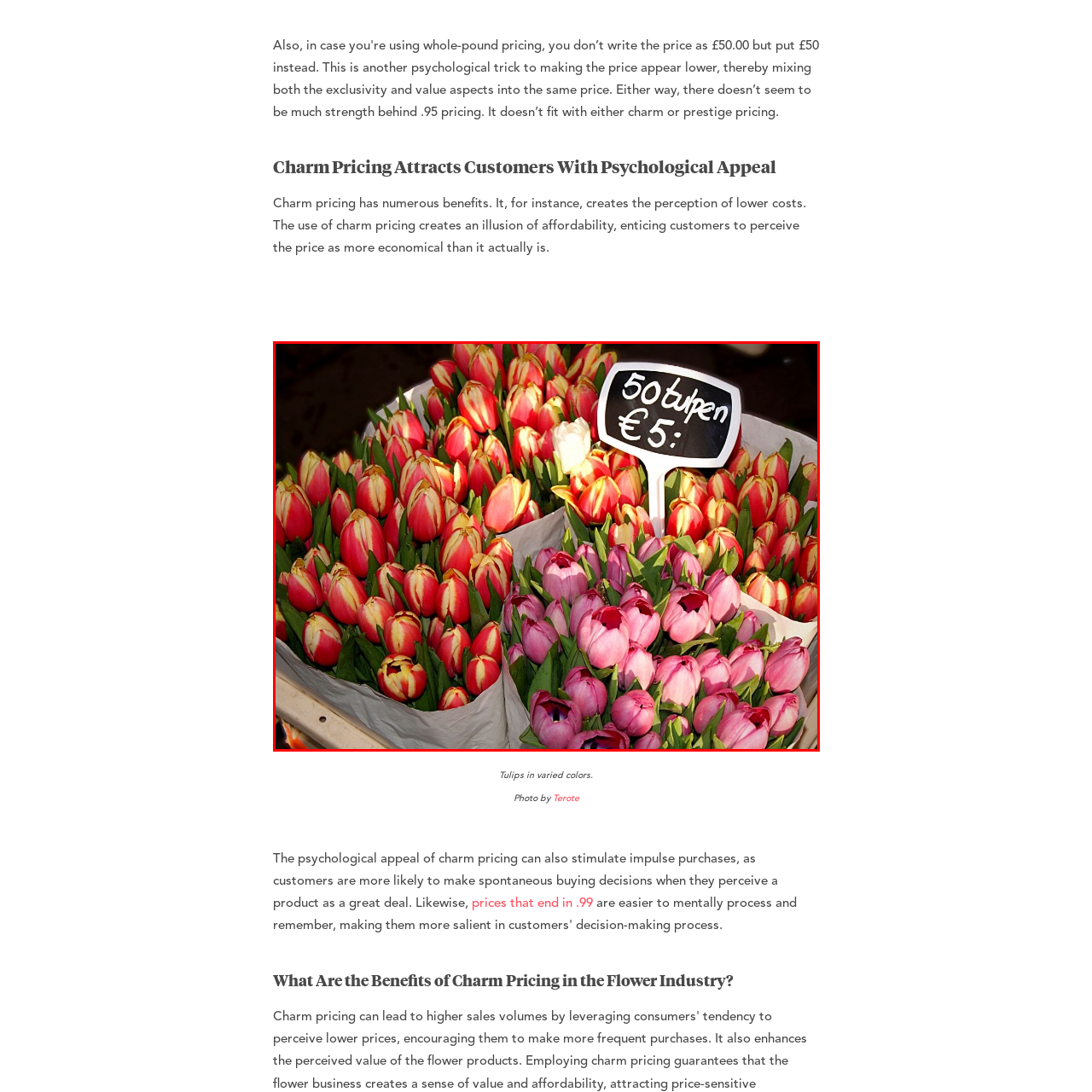What type of setting is suggested by the arrangement of tulips?
Analyze the highlighted section in the red bounding box of the image and respond to the question with a detailed explanation.

The tulips are arranged in neatly packed bundles, which suggests a marketplace or flower shop setting. This arrangement is typical of how flowers are displayed for sale in such environments.